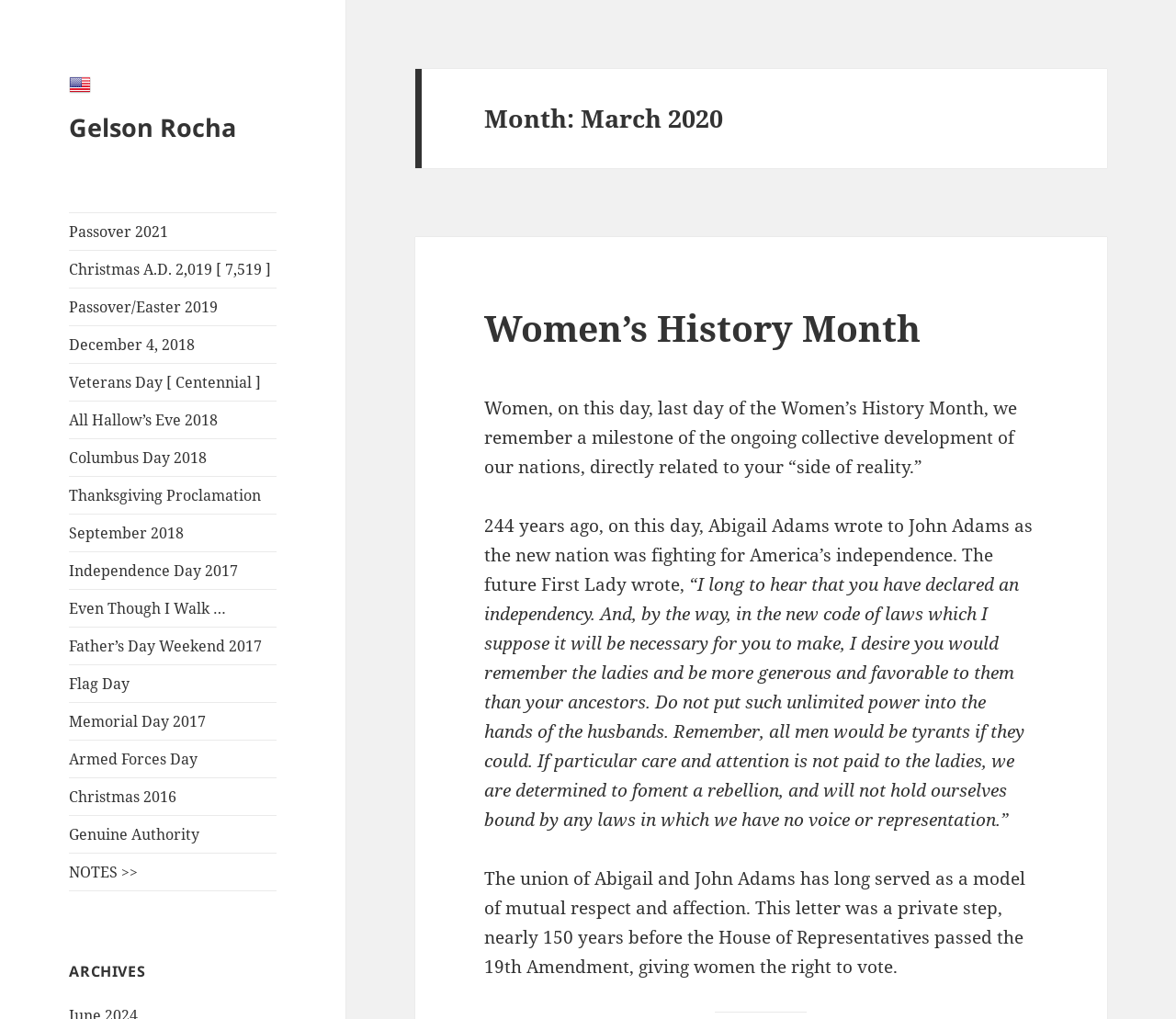Provide the bounding box coordinates of the HTML element described by the text: "Even Though I Walk …".

[0.059, 0.578, 0.235, 0.615]